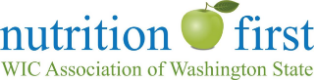Describe all the aspects of the image extensively.

The image displays the logo of "Nutrition First," which is the WIC (Women, Infants, and Children) Association of Washington State. The logo features the words "Nutrition First" in a combination of blue and green colors, emphasizing the organization's focus on nutrition and support for vulnerable populations, particularly women and children. A green apple is integrated into the design, symbolizing health and nourishment. This visual identity serves to promote the organization's mission of advocating for effective nutrition programs and services aimed at improving the health and well-being of families across Washington State.